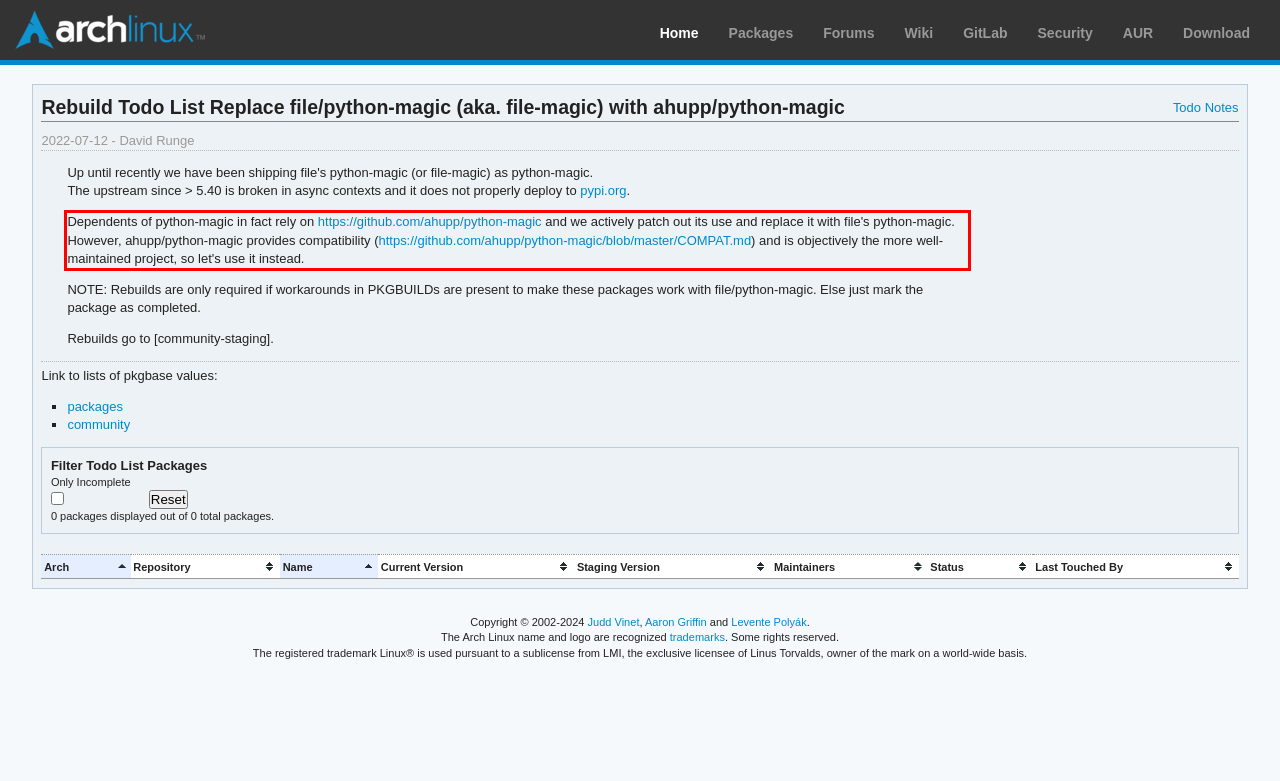Please analyze the provided webpage screenshot and perform OCR to extract the text content from the red rectangle bounding box.

Dependents of python-magic in fact rely on https://github.com/ahupp/python-magic and we actively patch out its use and replace it with file's python-magic. However, ahupp/python-magic provides compatibility (https://github.com/ahupp/python-magic/blob/master/COMPAT.md) and is objectively the more well-maintained project, so let's use it instead.